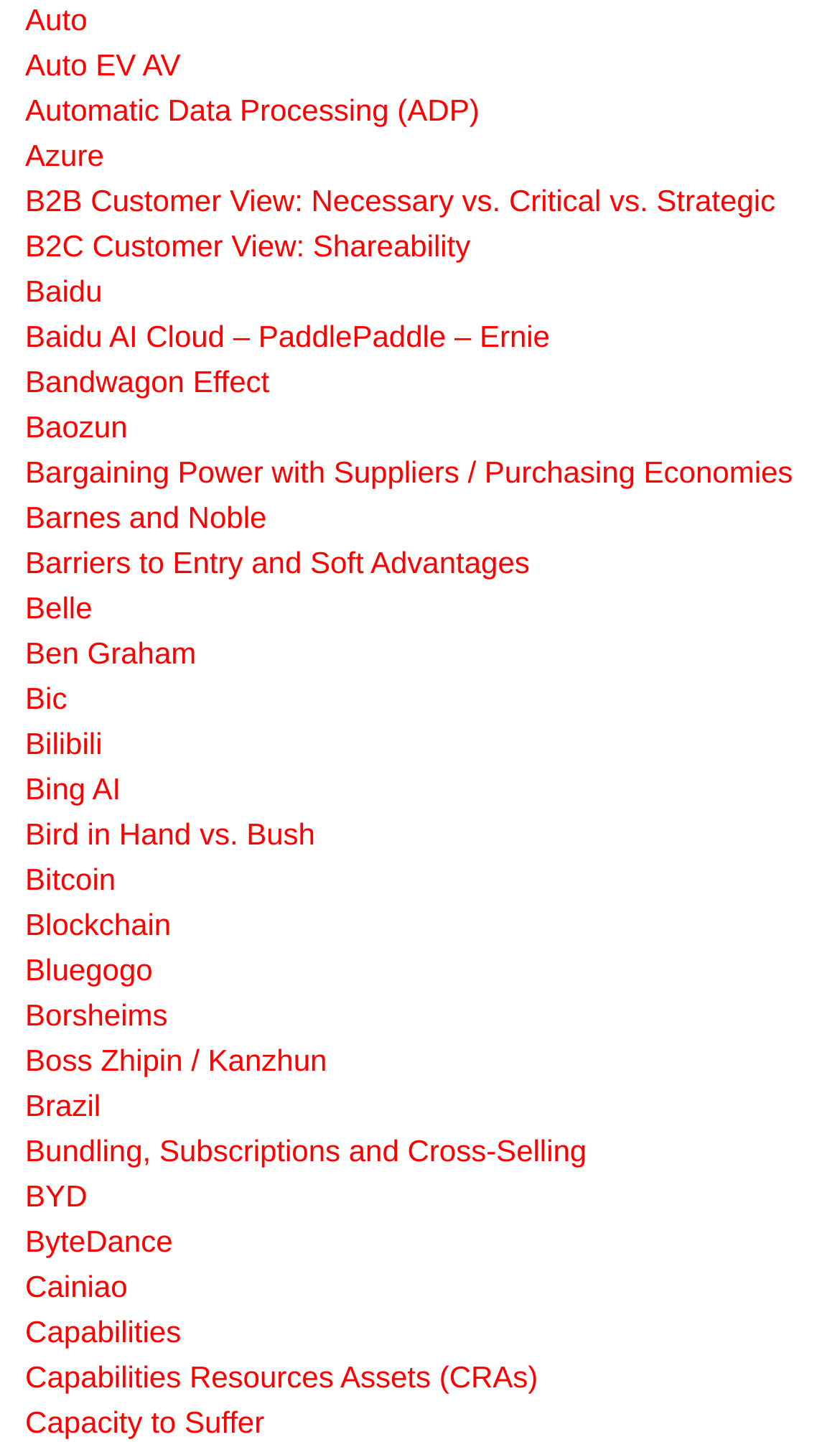What is the last link on the webpage?
Please answer the question with as much detail as possible using the screenshot.

The last link on the webpage is 'Capabilities Resources Assets (CRAs)' which is located at the bottom of the webpage with a bounding box of [0.03, 0.942, 0.641, 0.966].